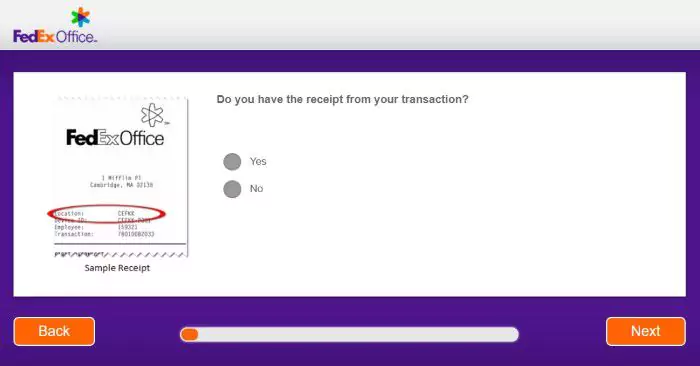Explain the image in detail, mentioning the main subjects and background elements.

The image features a digital interface related to a customer service survey from FedEx Office. Prominently displayed is a sample receipt that includes the FedEx logo, indicating the company's branding. The interface poses the question, "Do you have the receipt from your transaction?" Below this, there are two options for the user to select: "Yes" and "No," depicted with circular buttons. The background is designed in purple and white, consistent with FedEx's branding colors, enhancing the visual appeal of the survey. A navigation bar at the bottom includes a "Back" button on the left and a distinct "Next" button on the right to guide the user through the survey process.